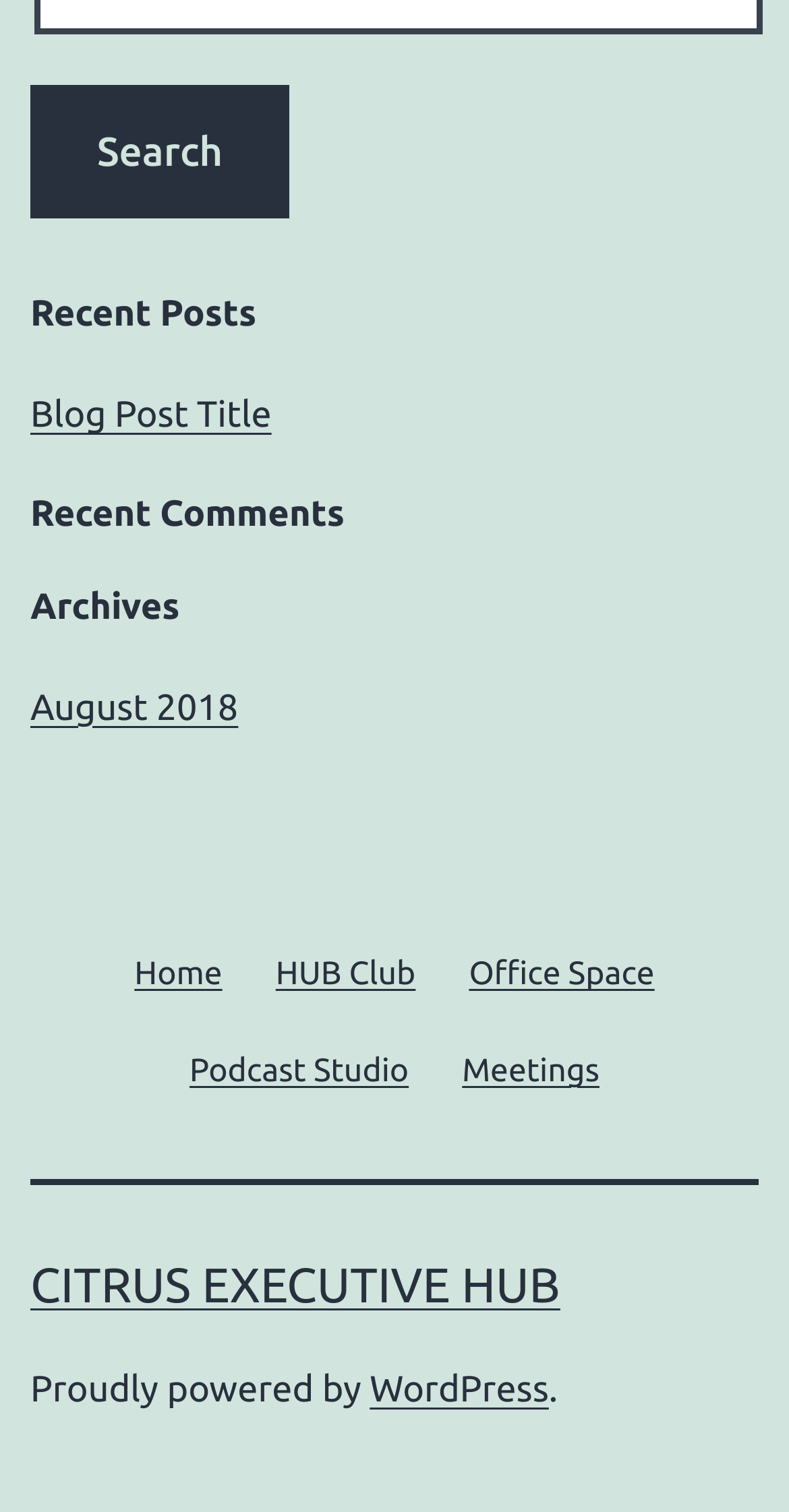Refer to the image and answer the question with as much detail as possible: How many links are in the secondary menu?

I located the 'Secondary menu' navigation element on the webpage, which contains five links: 'Home', 'HUB Club', 'Office Space', 'Podcast Studio', and 'Meetings'.